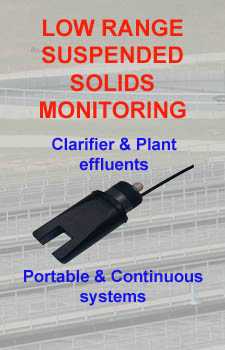What type of systems is the sensor designed for?
Please provide a comprehensive answer based on the visual information in the image.

The image notes that the sensor is designed for 'Portable & Continuous systems', which indicates its versatility for various environmental monitoring needs.